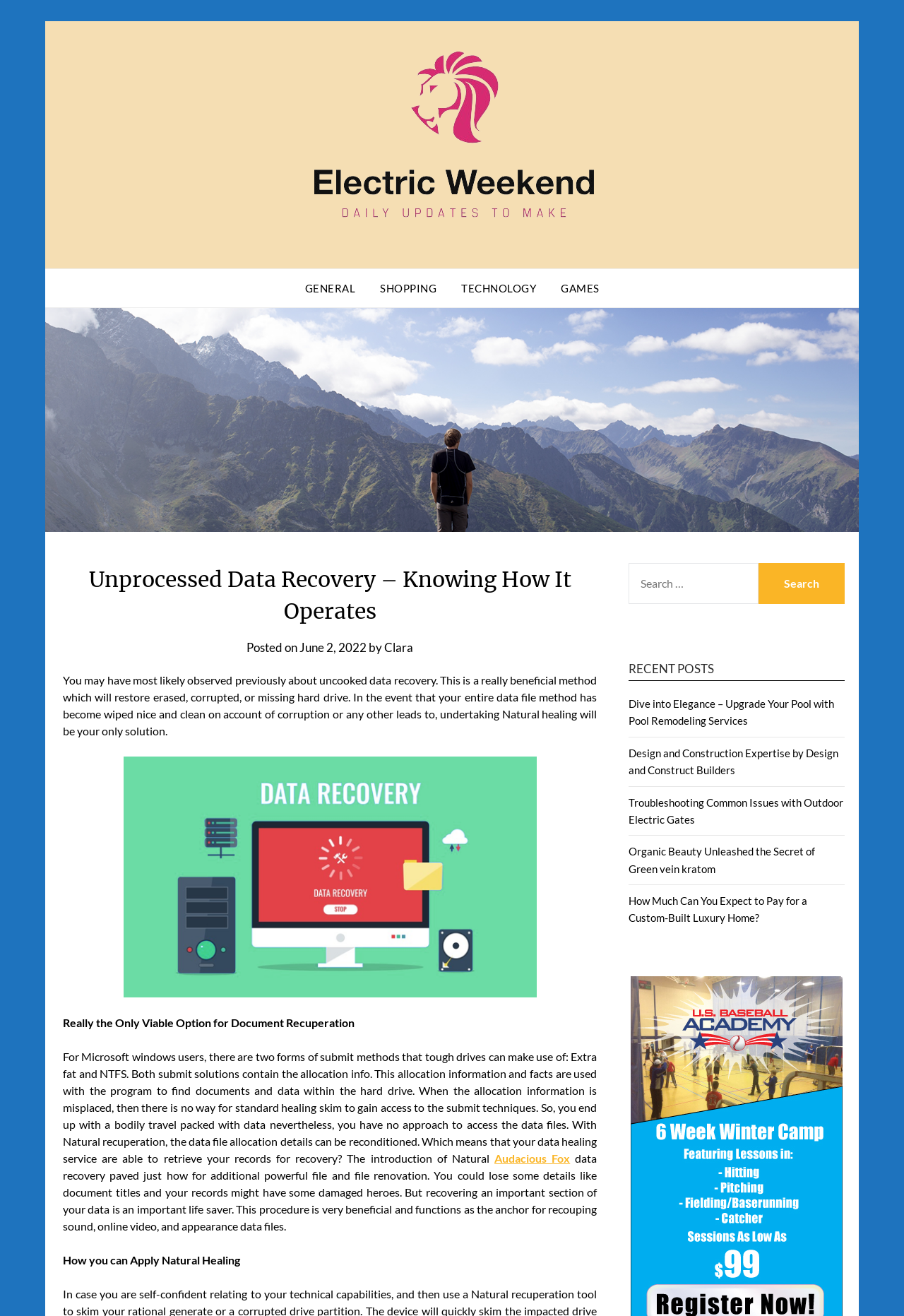Offer a meticulous description of the webpage's structure and content.

The webpage is about unprocessed data recovery, with a focus on its benefits and how it operates. At the top, there is a logo of "Electric Weekend" with a link to the website. Below the logo, there are four navigation links: "GENERAL", "SHOPPING", "TECHNOLOGY", and "GAMES".

The main content of the webpage is divided into sections. The first section has a heading "Unprocessed Data Recovery – Knowing How It Operates" and a brief introduction to unprocessed data recovery, which is a beneficial method to restore erased, corrupted, or missing hard drive data. Below the introduction, there is an image related to data recovery.

The next section explains the importance of unprocessed data recovery, stating that it is the only viable option for document recuperation. The text describes how the allocation information in the hard drive can be reconditioned, allowing data healing services to retrieve records for recovery.

Further down, there is a section that discusses the benefits of unprocessed data recovery, including the ability to recover sound, video, and image files. The text also mentions that some details like document titles might be lost, but recovering an important section of data is a lifesaver.

The webpage also has a search bar at the top right corner, with a "Search" button next to it. Below the search bar, there is a section titled "RECENT POSTS" with five links to recent articles on various topics, including pool remodeling services, design and construction expertise, troubleshooting outdoor electric gates, organic beauty products, and custom-built luxury homes.

At the bottom of the webpage, there is a link to the author "Clara" and the date "June 2, 2022" when the article was posted.